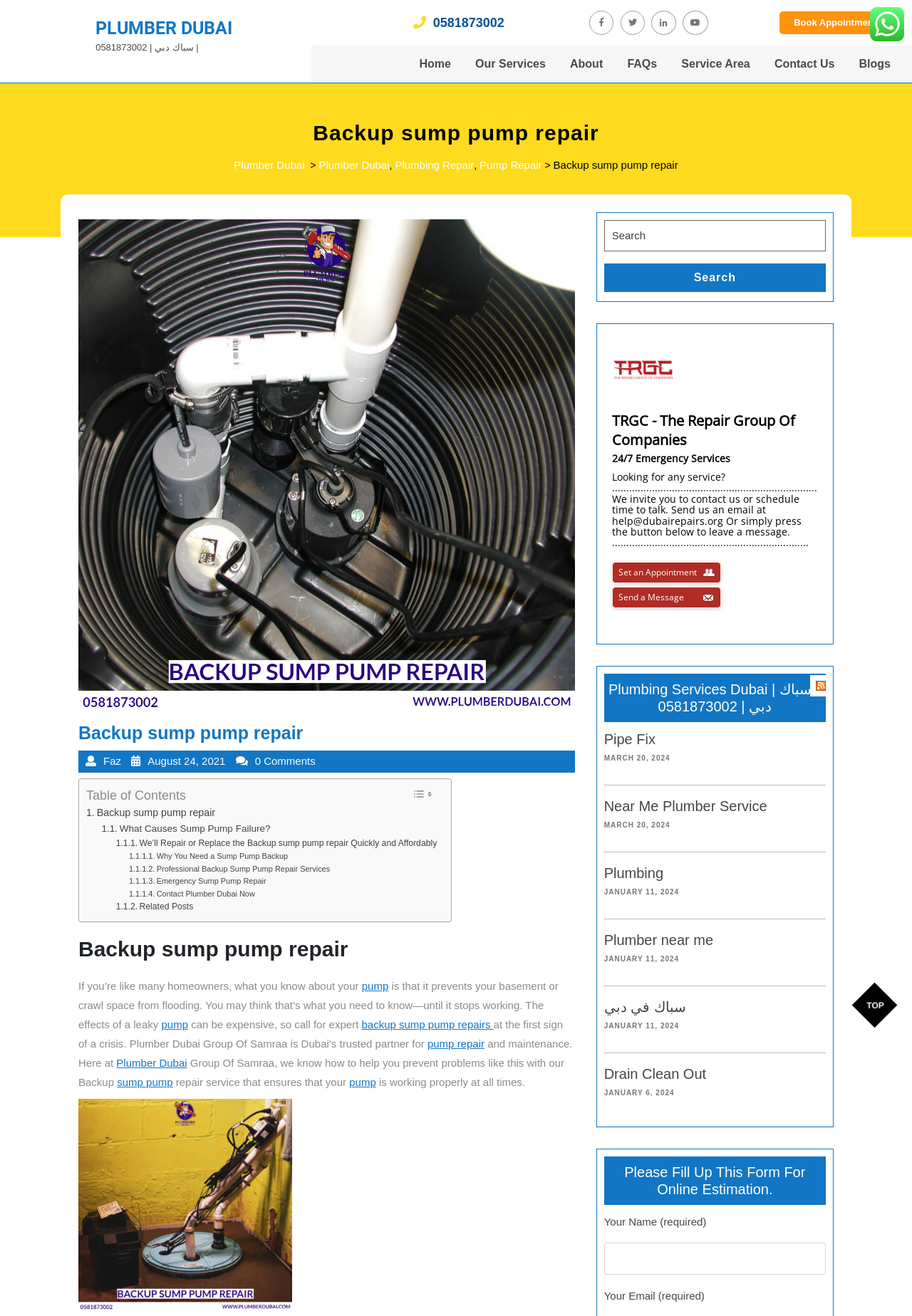Pinpoint the bounding box coordinates of the element to be clicked to execute the instruction: "Visit the 'Home' page".

[0.448, 0.035, 0.506, 0.063]